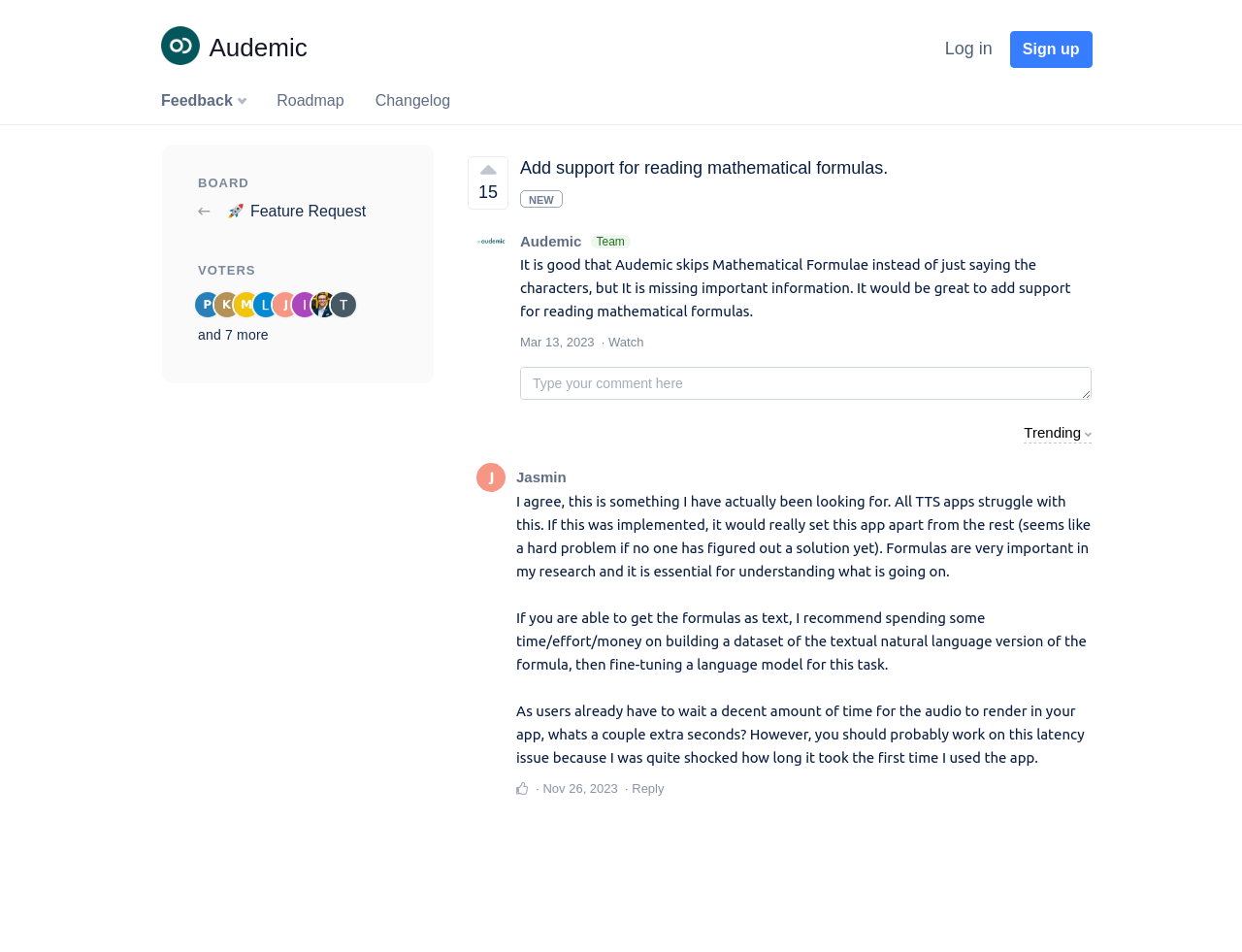Give a detailed explanation of the elements present on the webpage.

The webpage appears to be a feature request page for the Audemic app, specifically focused on adding support for reading mathematical formulas. At the top left, there is an Audemic logo, accompanied by a login and signup button on the top right. Below the logo, there are navigation links, including "Roadmap" and "Changelog", as well as a "Feedback" button.

The main content of the page is divided into sections. The first section has a heading "Add support for reading mathematical formulas." followed by a description of the feature request. Below this, there is a section with a "BOARD" label, which contains a list of voters, each represented by a userpic image.

To the right of the voters section, there is a button with a rocket ship icon, labeled "Feature Request". Below this, there is a section with a heading that matches the page title, followed by a description of the feature request. This is accompanied by a timestamp, "Mar 13, 2023", and a "Watch" button.

Further down the page, there is a comment section, where users can type their comments in a text box. Below this, there are several comments from users, each with a timestamp and a reply button. The comments discuss the importance of adding support for reading mathematical formulas and provide suggestions for implementation.

At the bottom right of the page, there is a "Trending" button with a popup menu, and an image of a user, "Jasmin".